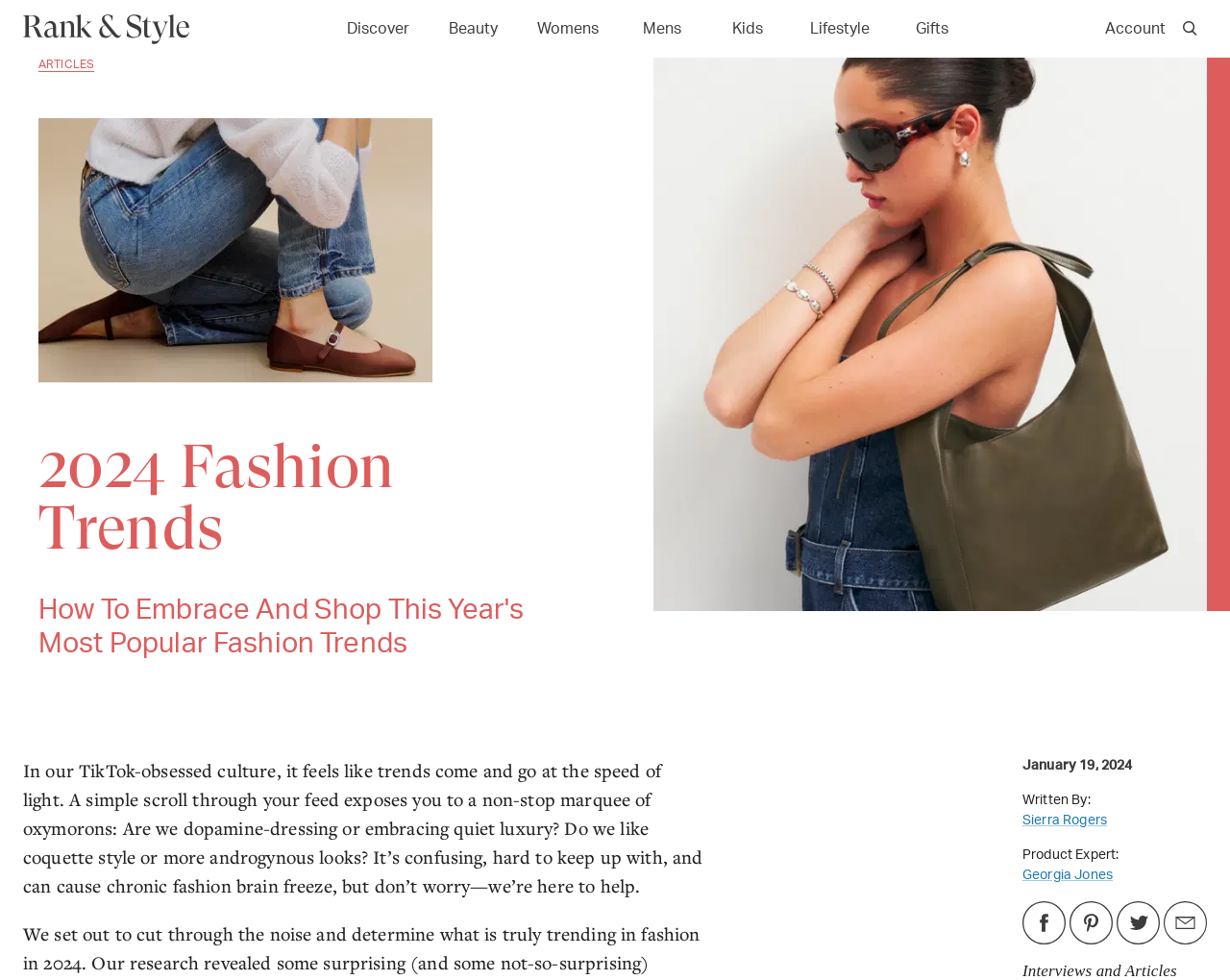Please reply to the following question using a single word or phrase: 
What is the name of the website?

Rank & Style